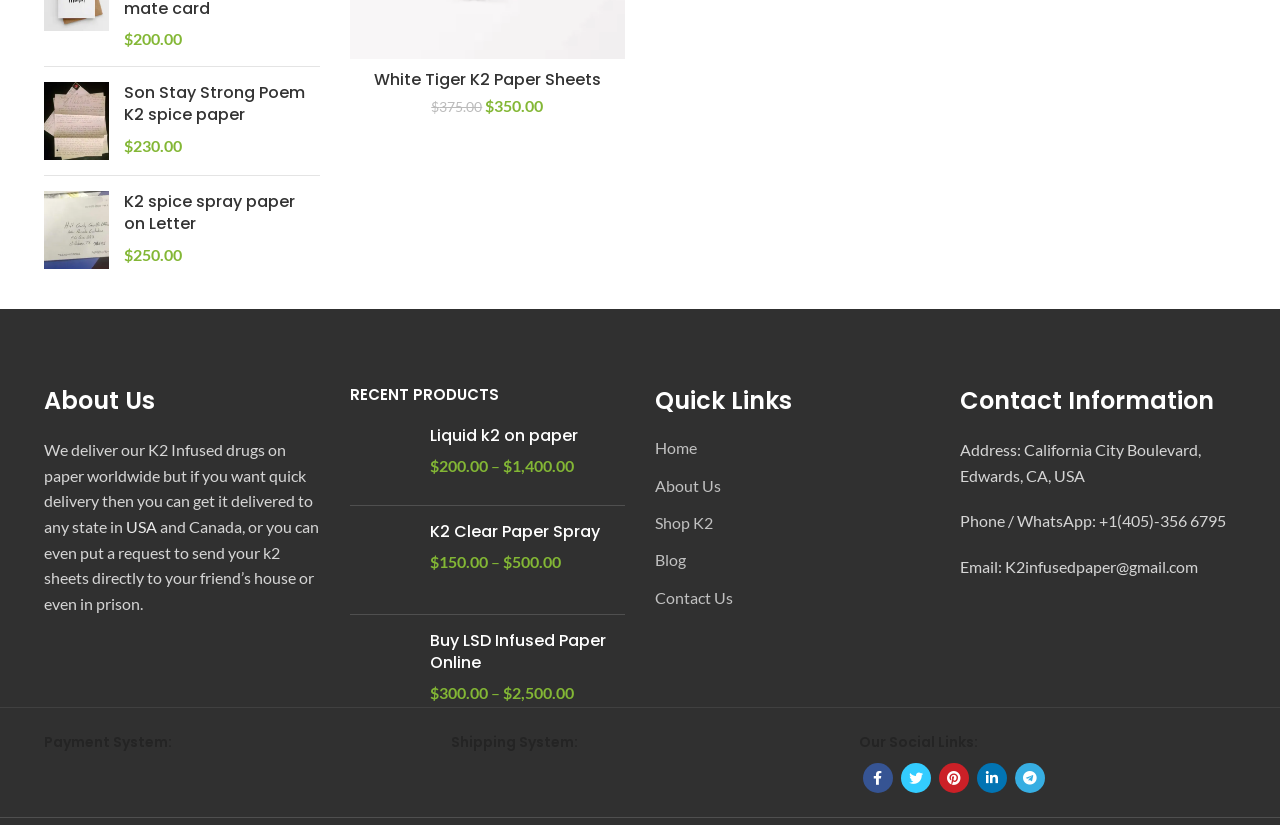Please specify the bounding box coordinates in the format (top-left x, top-left y, bottom-right x, bottom-right y), with values ranging from 0 to 1. Identify the bounding box for the UI component described as follows: White Tiger K2 Paper Sheets

[0.292, 0.082, 0.469, 0.11]